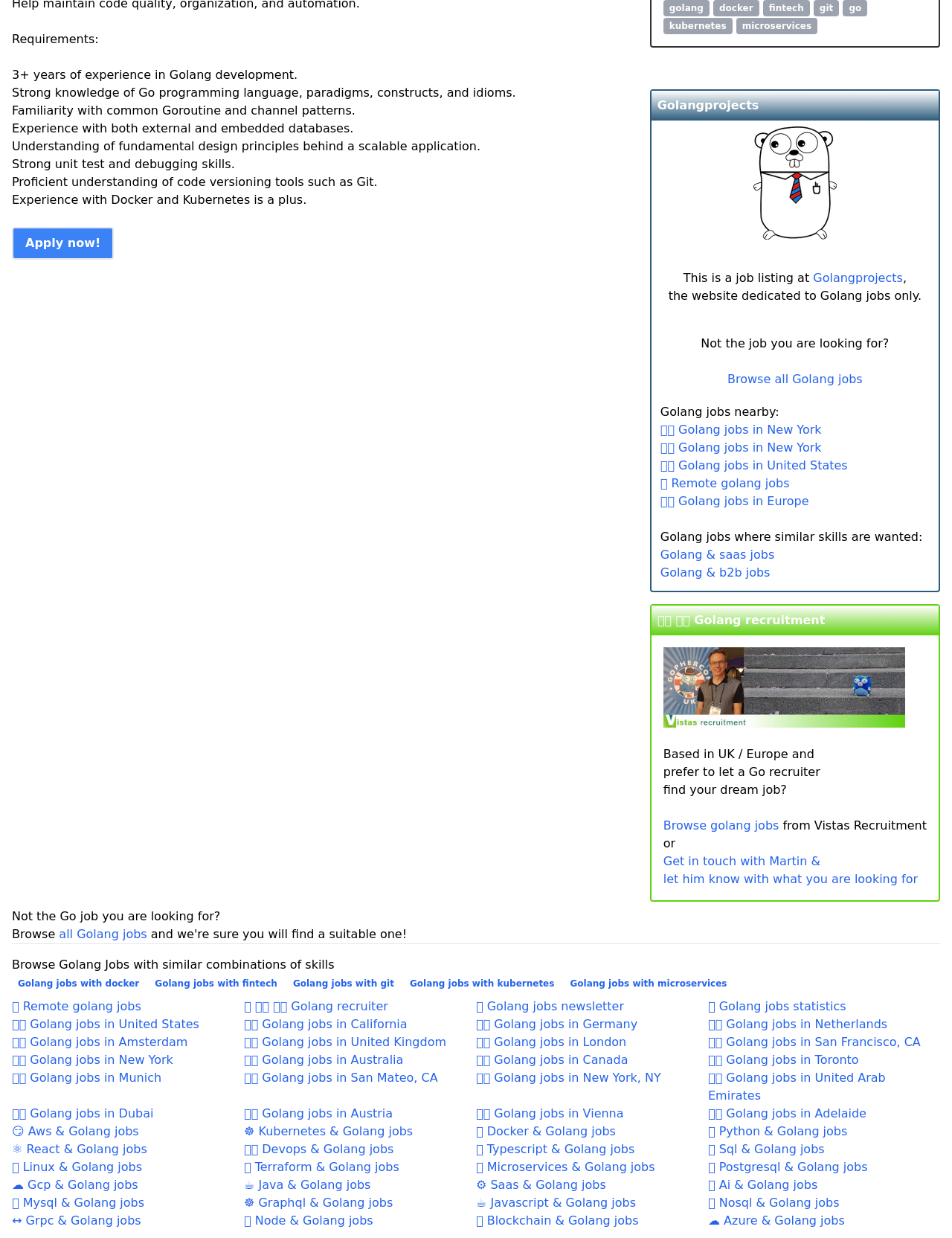Extract the bounding box for the UI element that matches this description: "☁️ Gcp & Golang jobs".

[0.012, 0.95, 0.256, 0.965]